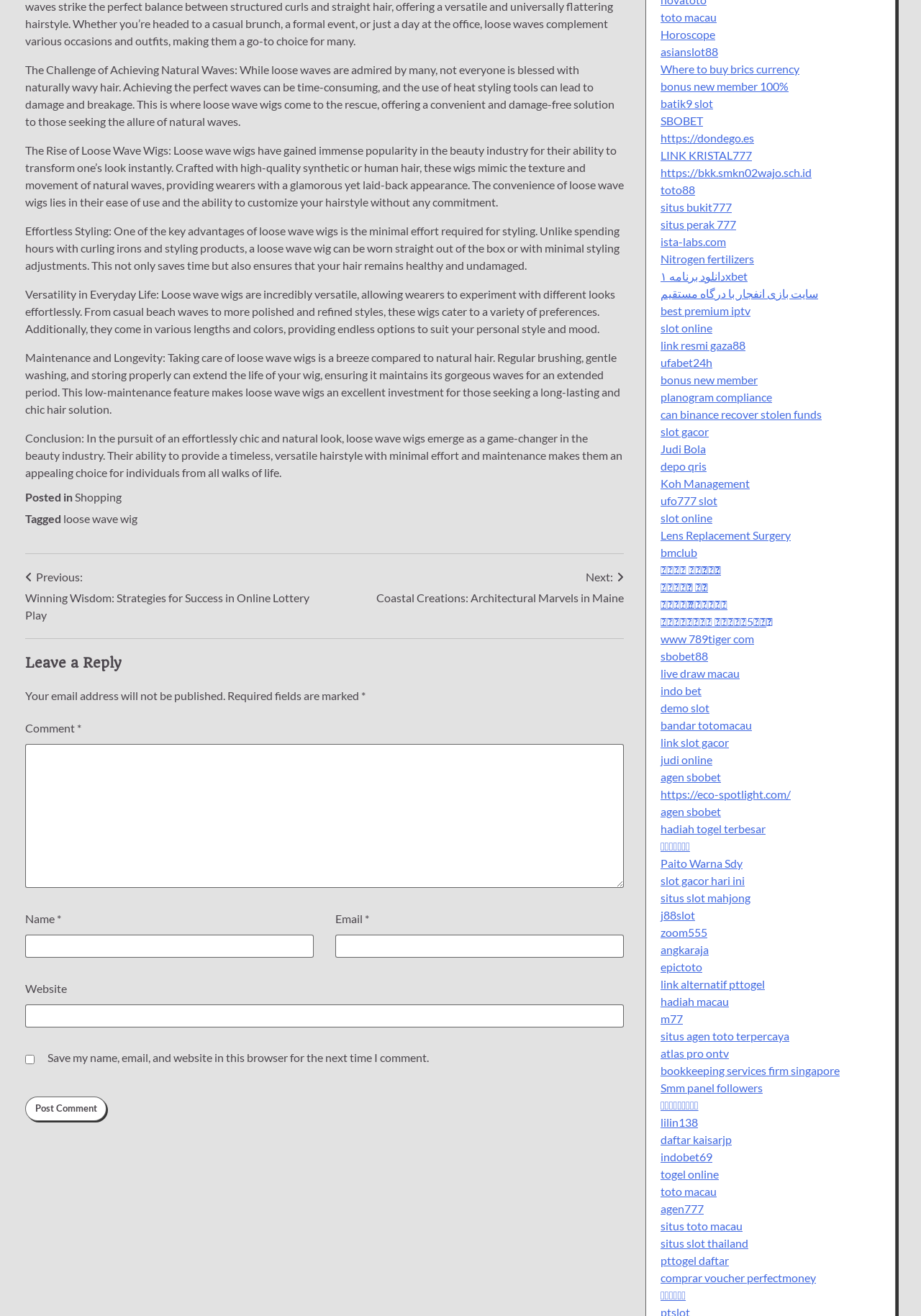What is the purpose of the 'Leave a Reply' section?
Please provide a full and detailed response to the question.

The 'Leave a Reply' section is provided at the end of the article, which allows readers to comment on the article and share their thoughts and opinions.